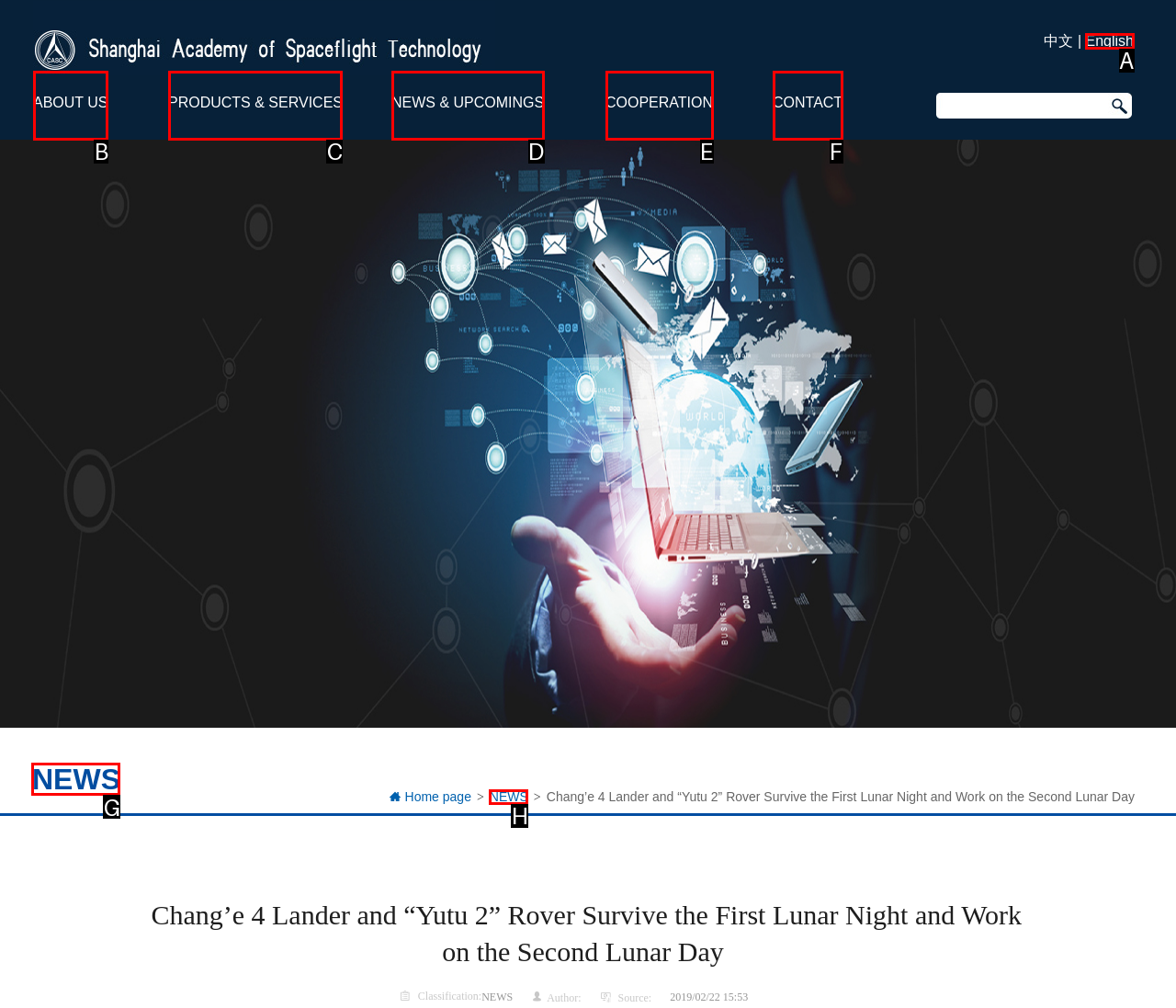Identify the correct option to click in order to accomplish the task: View news Provide your answer with the letter of the selected choice.

G